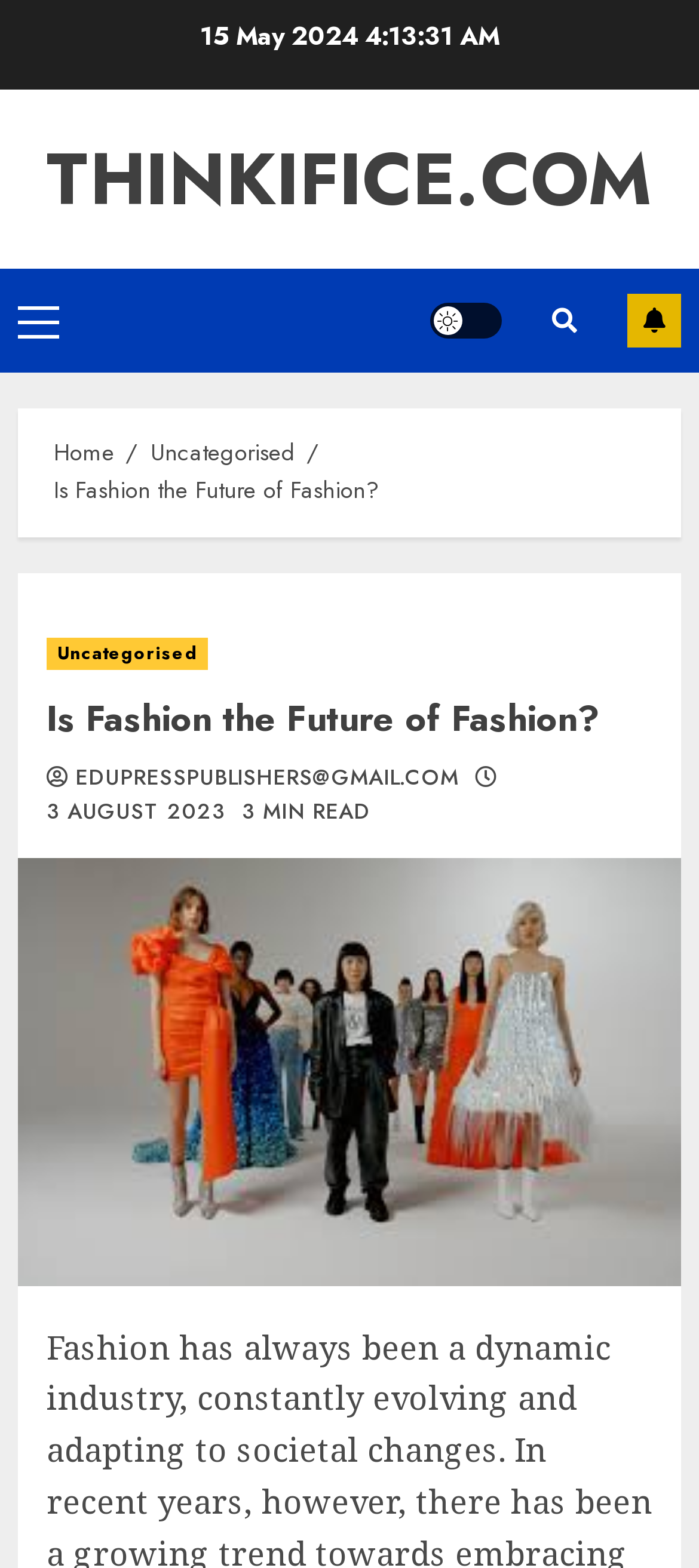What is the estimated reading time of the article?
Give a single word or phrase answer based on the content of the image.

3 MIN READ